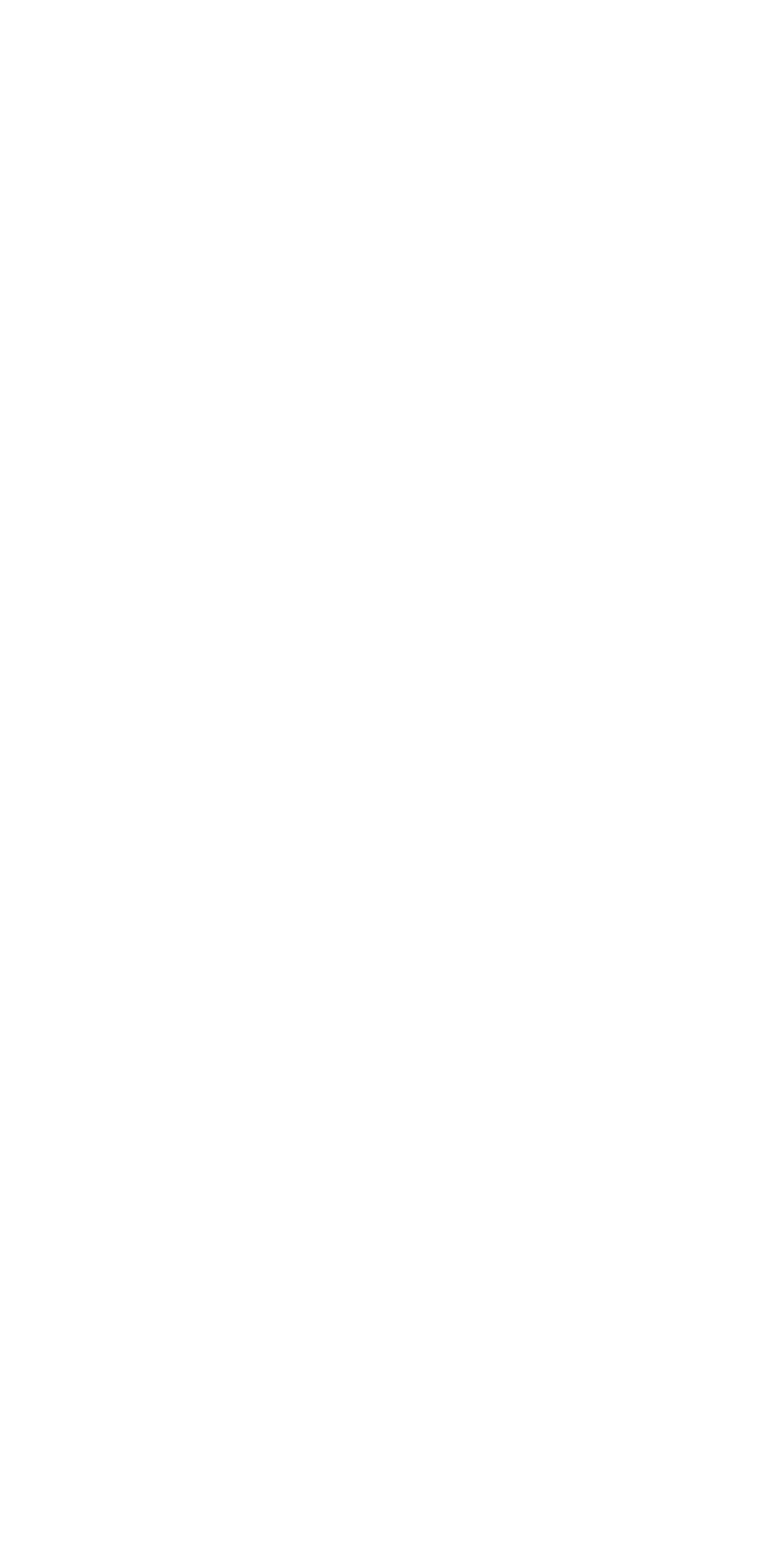Please determine the bounding box coordinates of the element's region to click for the following instruction: "Explore the 'github.com/ctrlshifty' repository".

[0.077, 0.859, 0.549, 0.887]